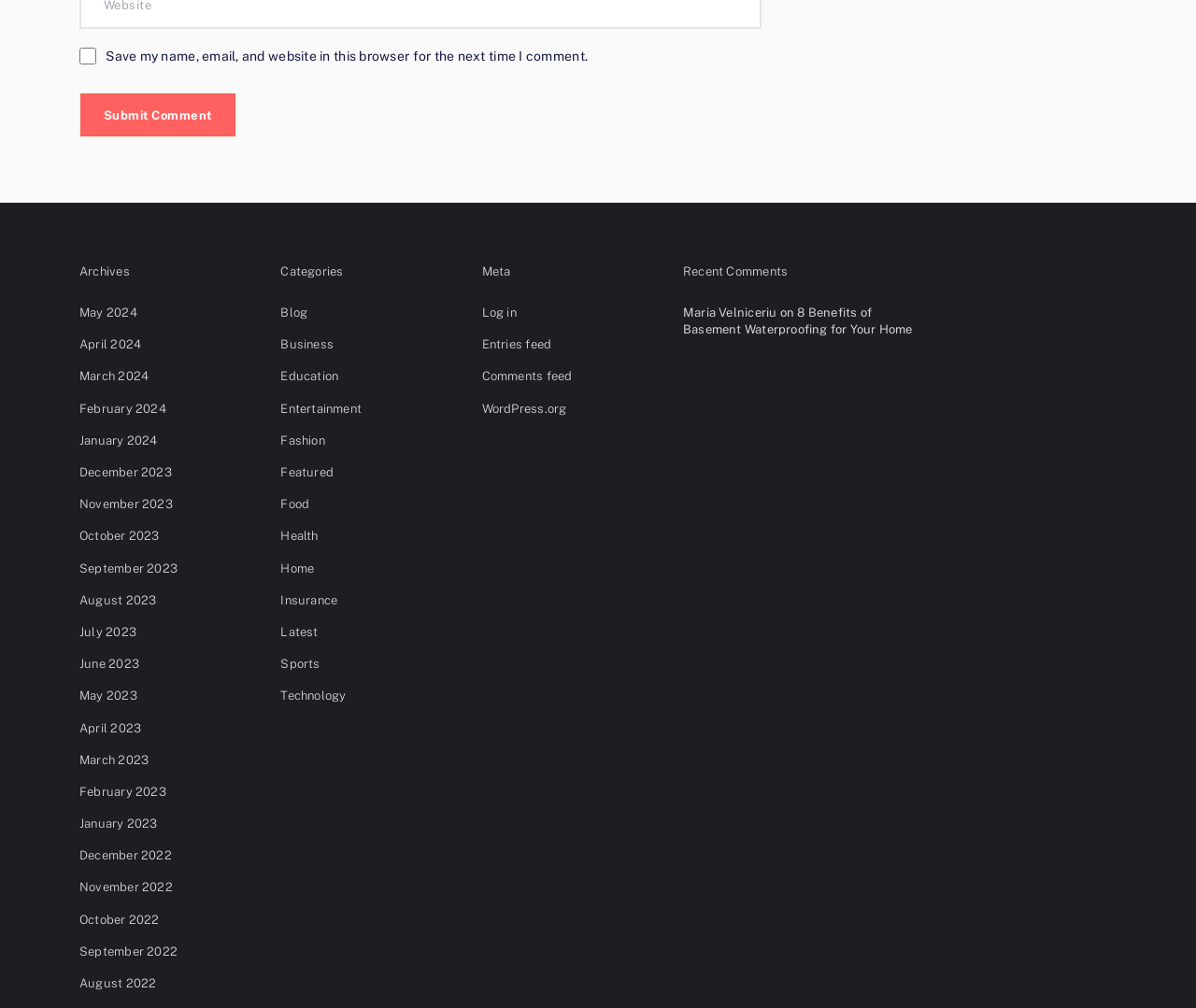Kindly determine the bounding box coordinates for the area that needs to be clicked to execute this instruction: "Submit a comment".

[0.066, 0.092, 0.198, 0.136]